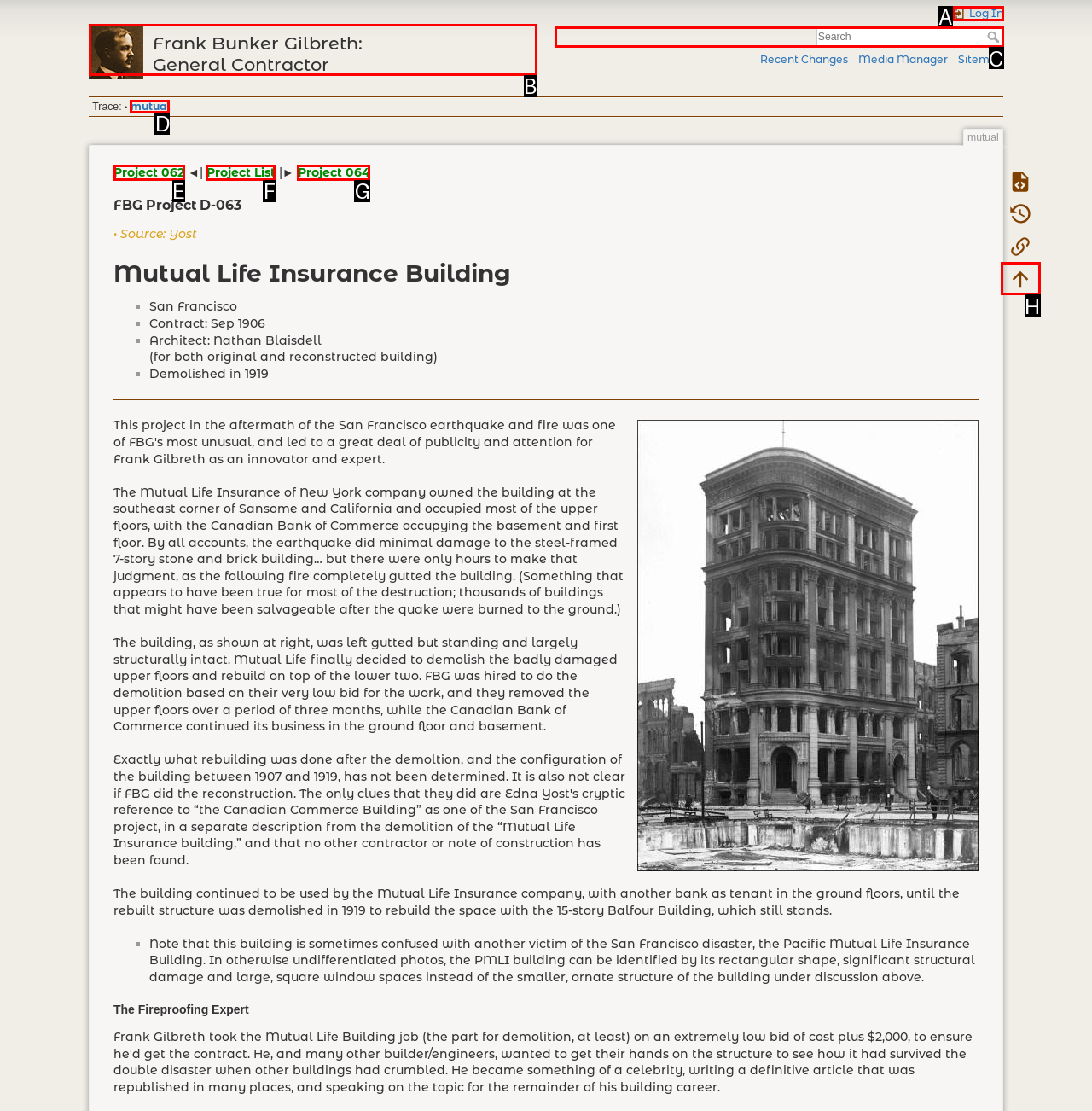Determine the letter of the element to click to accomplish this task: check record reviews. Respond with the letter.

None